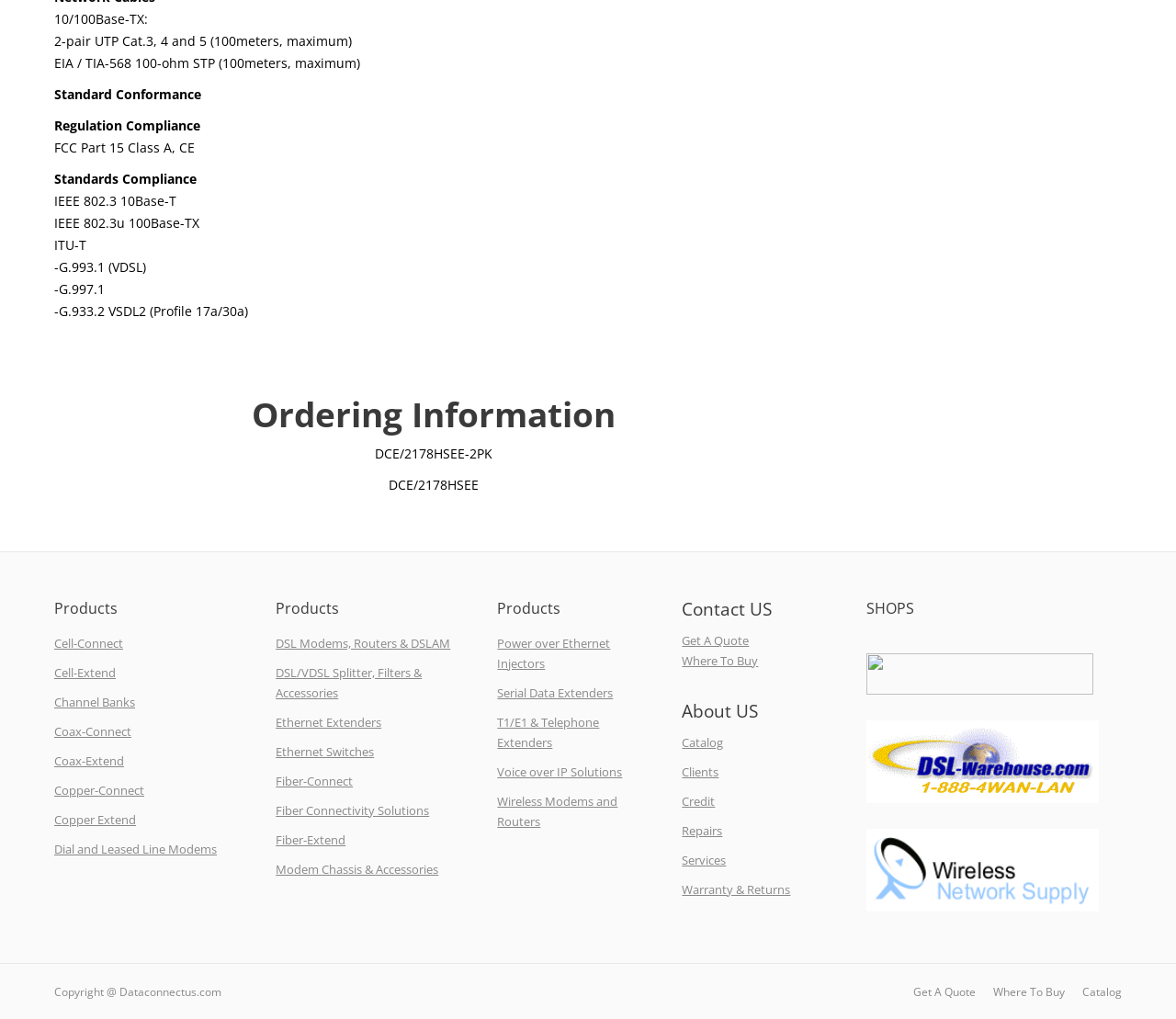Indicate the bounding box coordinates of the clickable region to achieve the following instruction: "Get A Quote."

[0.58, 0.62, 0.637, 0.637]